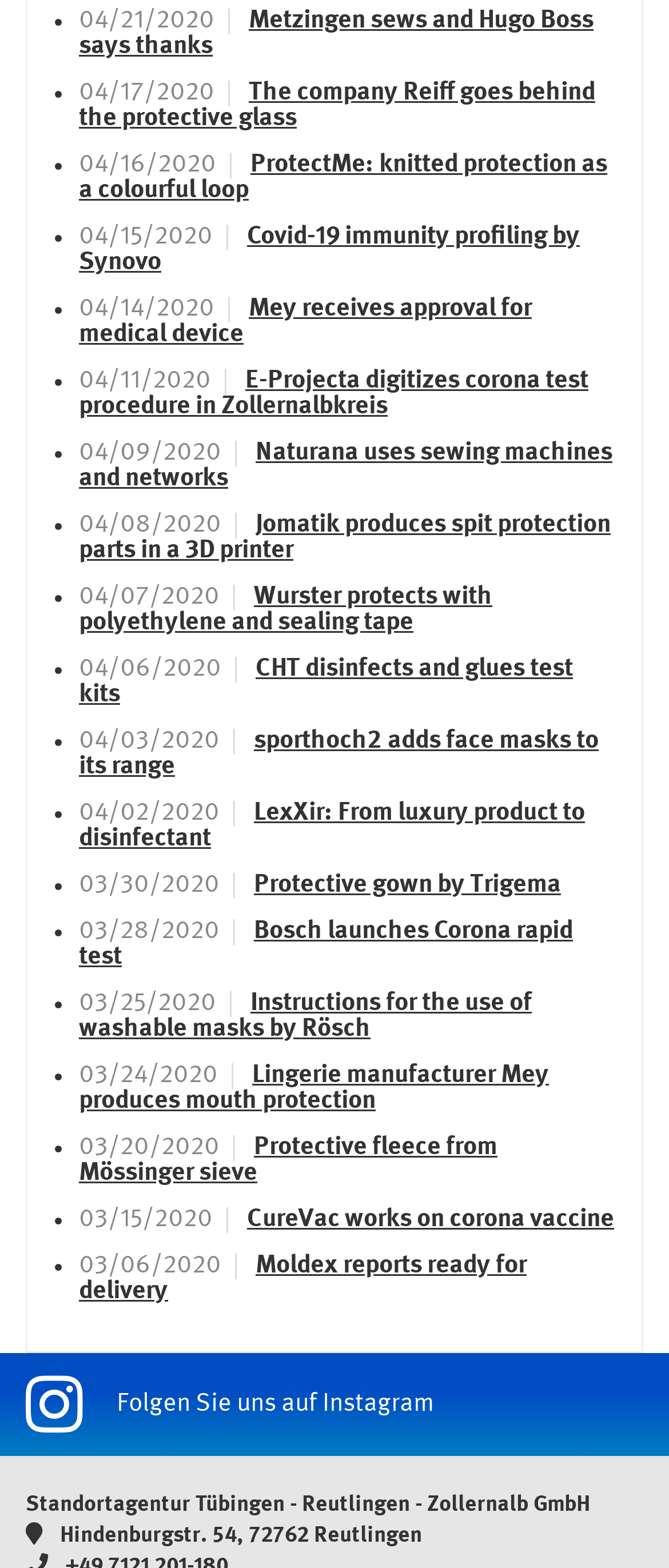What type of content is listed on this webpage?
Identify the answer in the screenshot and reply with a single word or phrase.

News articles